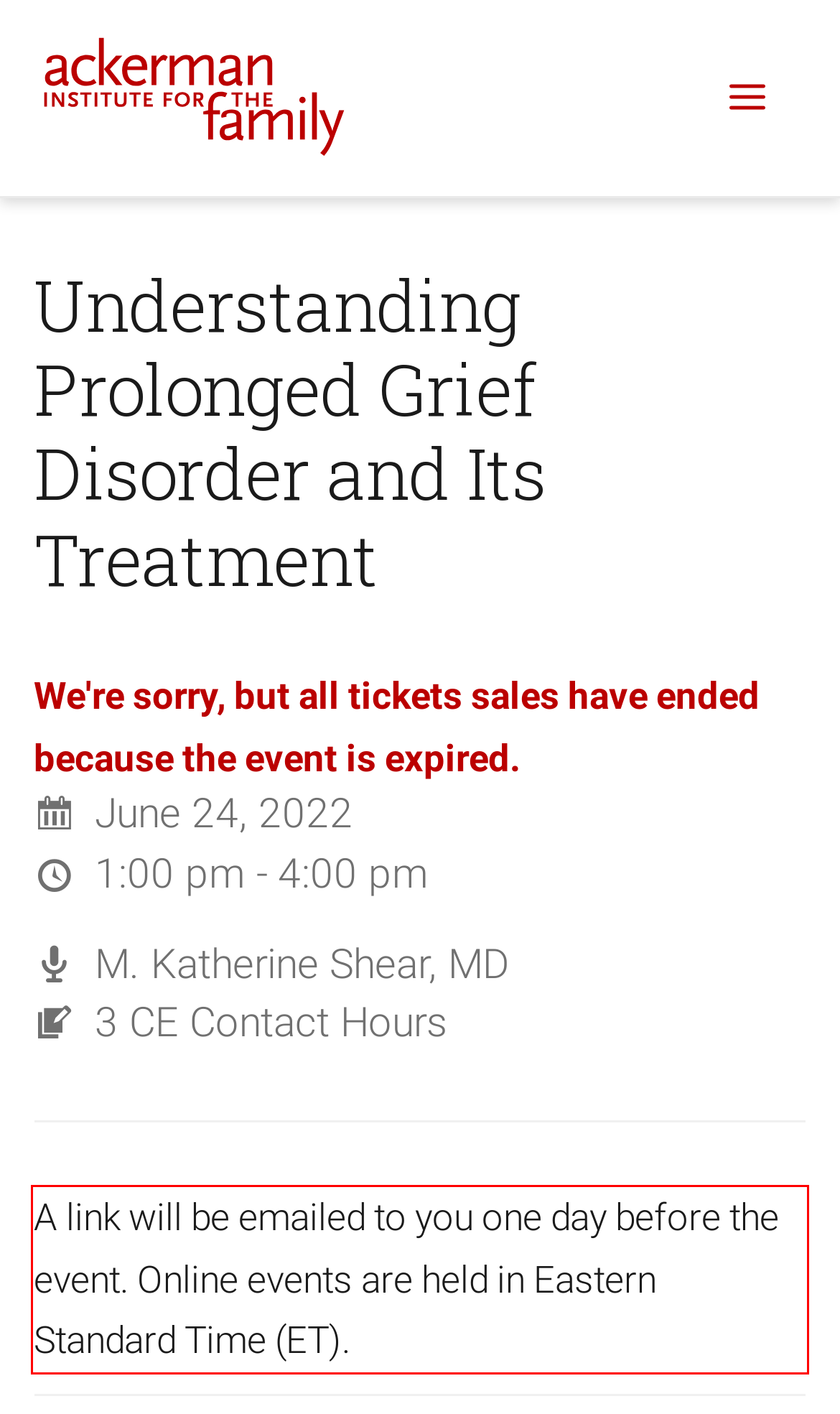You have a screenshot of a webpage with a red bounding box. Use OCR to generate the text contained within this red rectangle.

A link will be emailed to you one day before the event. Online events are held in Eastern Standard Time (ET).